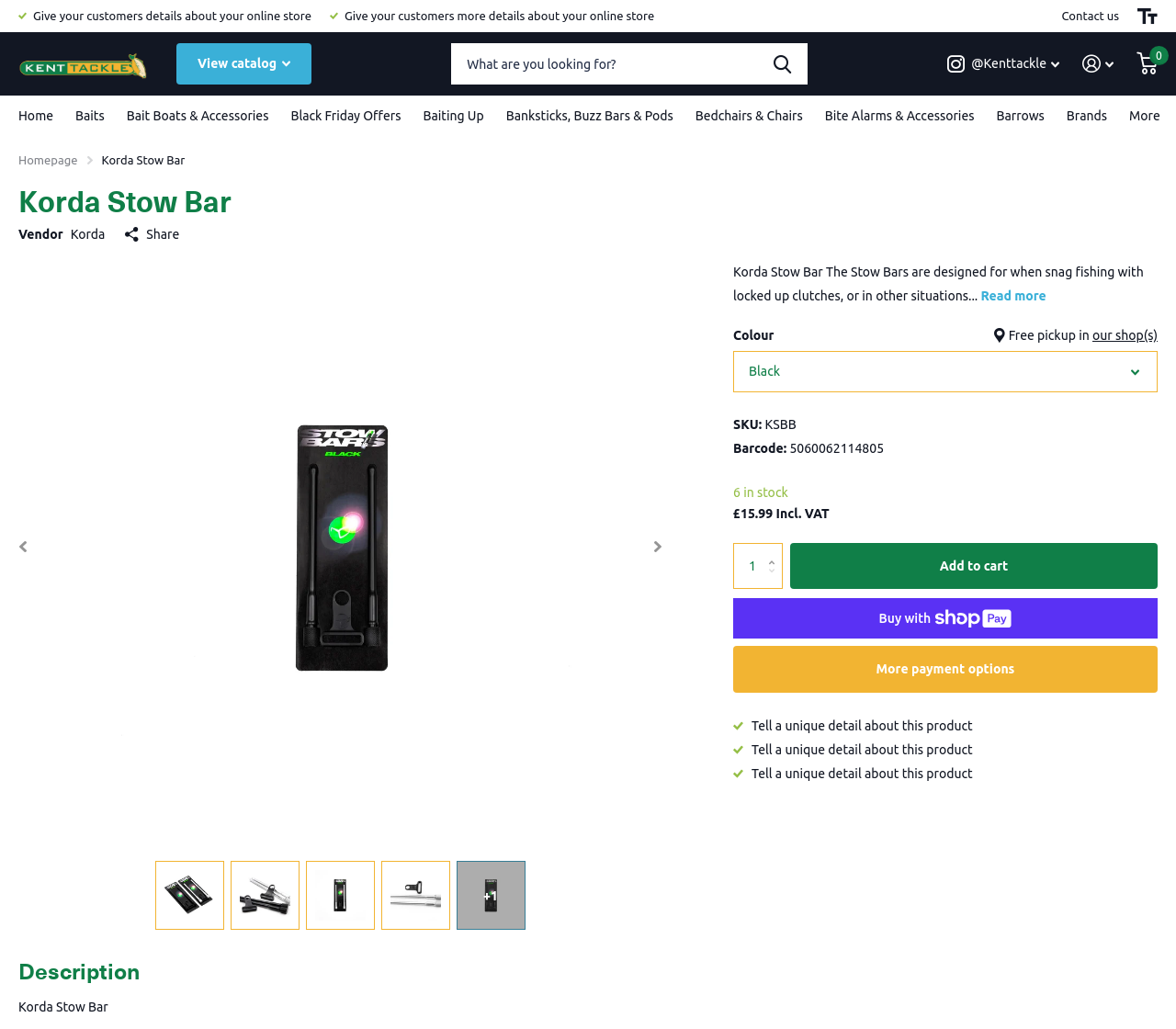Locate the bounding box coordinates of the clickable region necessary to complete the following instruction: "Add to cart". Provide the coordinates in the format of four float numbers between 0 and 1, i.e., [left, top, right, bottom].

[0.672, 0.527, 0.984, 0.572]